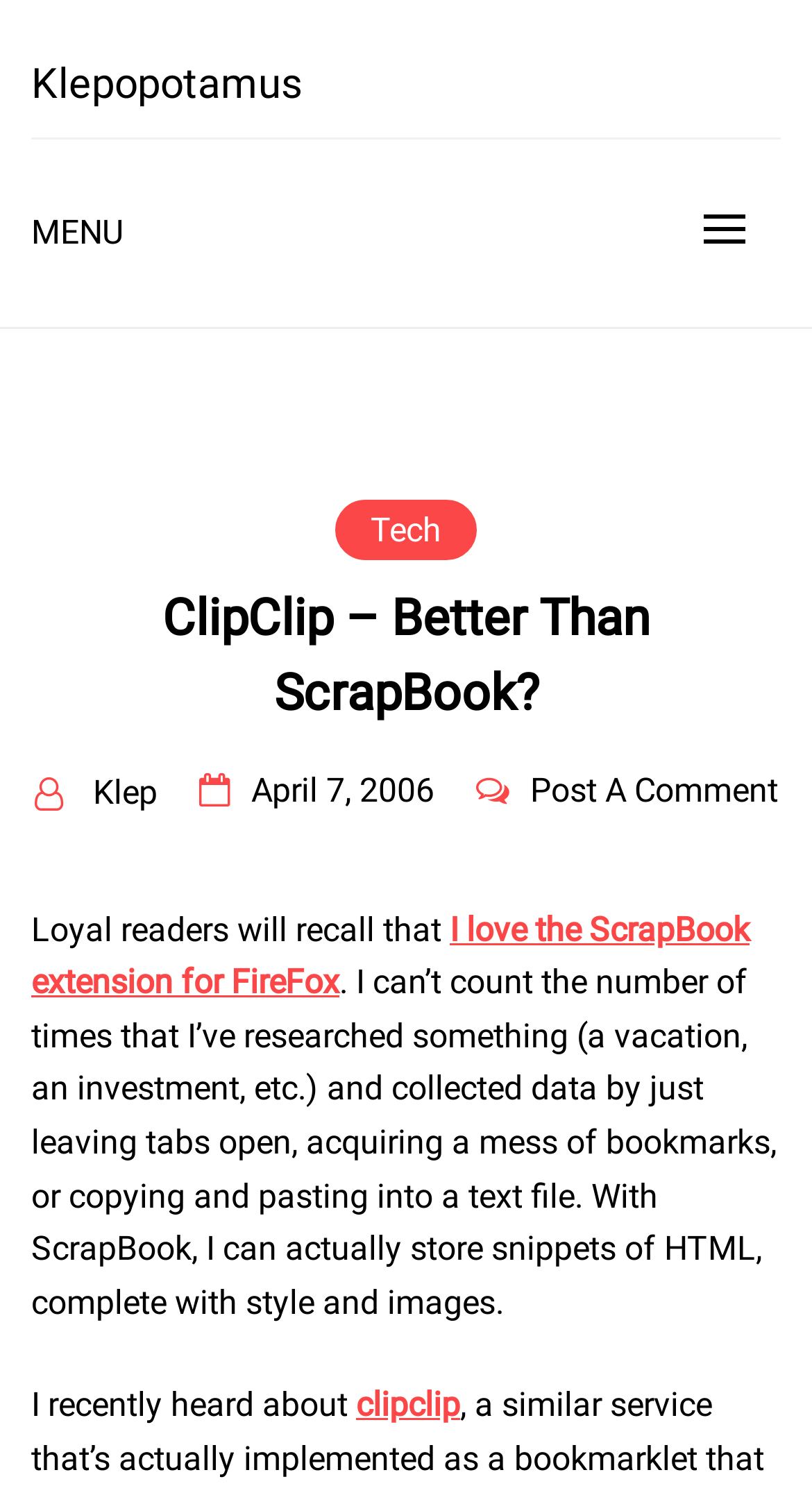Write a detailed summary of the webpage, including text, images, and layout.

The webpage is a blog post titled "ClipClip – Better Than ScrapBook?" on the Klepopotamus website. At the top left, there is a heading with the website's name, "Klepopotamus", which is also a link. Next to it, there is a "MENU" link. 

Below the website's name, there is a menu with several links, including "Tech", the title of the blog post "ClipClip – Better Than ScrapBook?", a link to "Klep", a date "April 7, 2006", and a "Post A Comment" link. 

The main content of the blog post starts with a paragraph of text that reads "Loyal readers will recall that..." followed by a link to "I love the ScrapBook extension for FireFox". The text continues, describing the benefits of using ScrapBook, including storing snippets of HTML with style and images. 

Further down, there is another paragraph that starts with "I recently heard about" and includes a link to "clipclip".